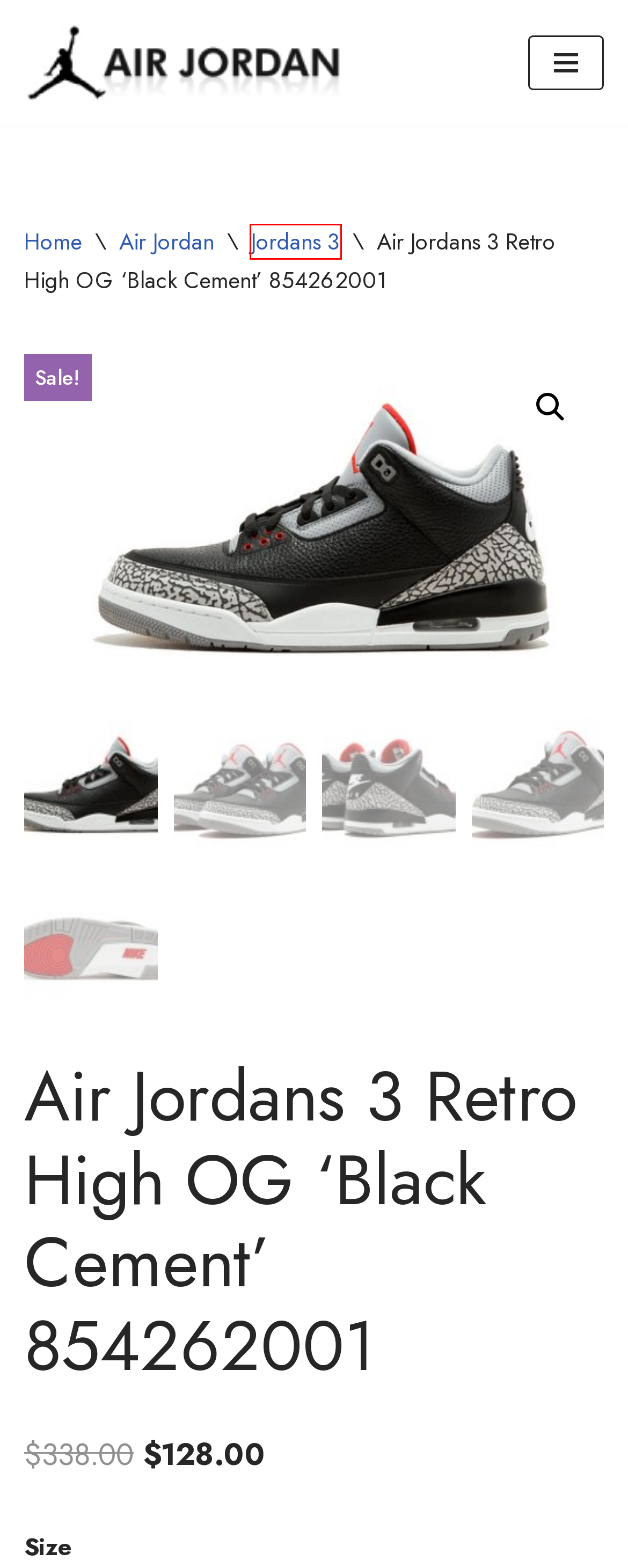You are provided with a screenshot of a webpage that includes a red rectangle bounding box. Please choose the most appropriate webpage description that matches the new webpage after clicking the element within the red bounding box. Here are the candidates:
A. Cheap Jordans USA Onlie Stores - Online Retro Cheap Jordans
B. Air Jordan - Real Jordans us _ Wholesale Affordable Cheap Jordans Factory
C. Terms Of Service - Real Jordans us _ Wholesale Affordable Cheap Jordans Factory
D. Jordans 3 - Real Jordans us _ Wholesale Affordable Cheap Jordans Factory
E. About US - Real Jordans us _ Wholesale Affordable Cheap Jordans Factory
F. AIR JORDAN 3 SET GS 'FIRE RED' - Real Jordans us _ Wholesale Affordable Cheap Jordans Factory
G. F.A.Q - Real Jordans us _ Wholesale Affordable Cheap Jordans Factory
H. Refund & Return Policy - Real Jordans us _ Wholesale Affordable Cheap Jordans Factory

D